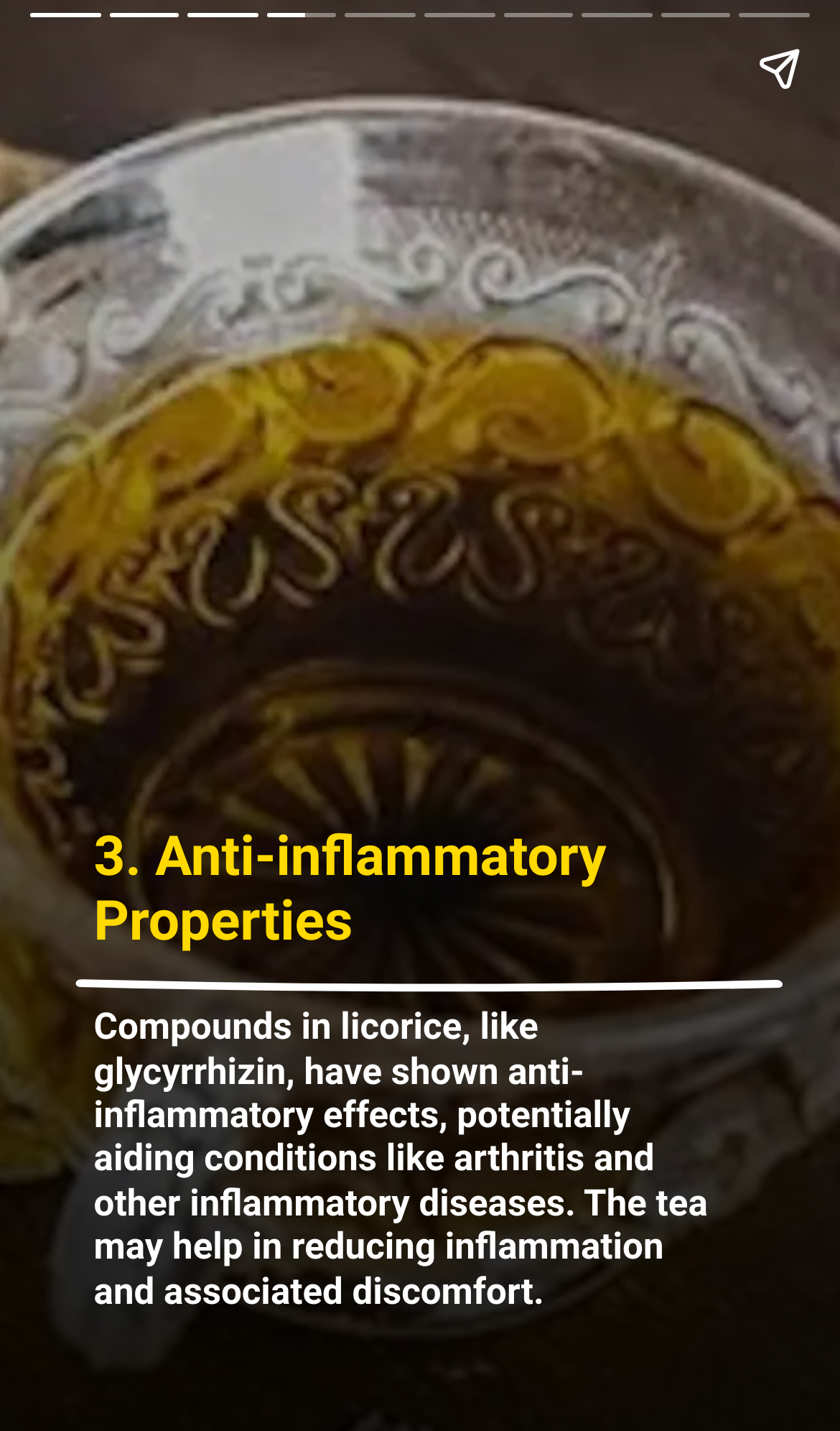Extract the heading text from the webpage.

8 Benefits Of Drinking Liquorice Tea